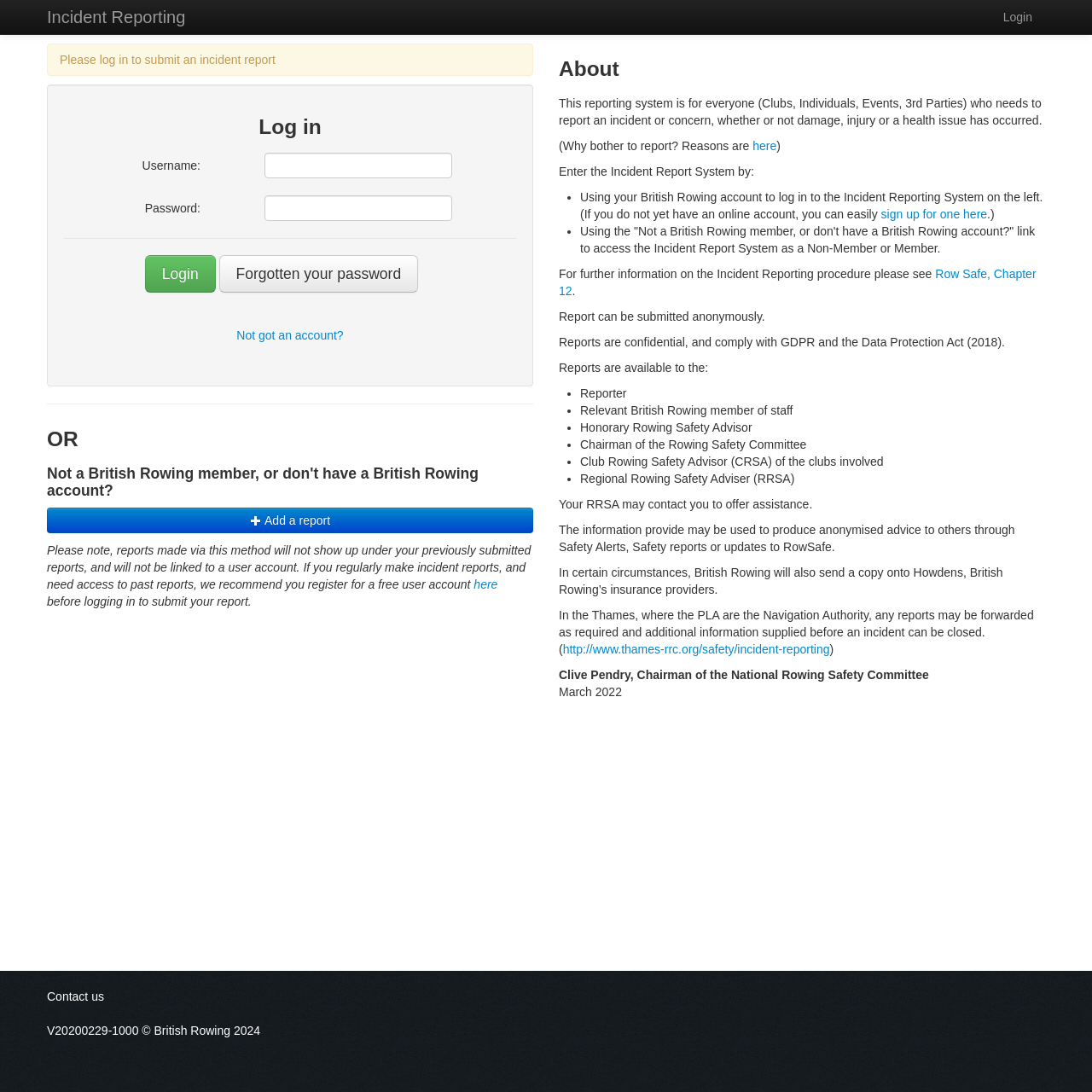Please answer the following query using a single word or phrase: 
What is the purpose of the 'Row Safe, Chapter 12' link?

Incident Reporting procedure